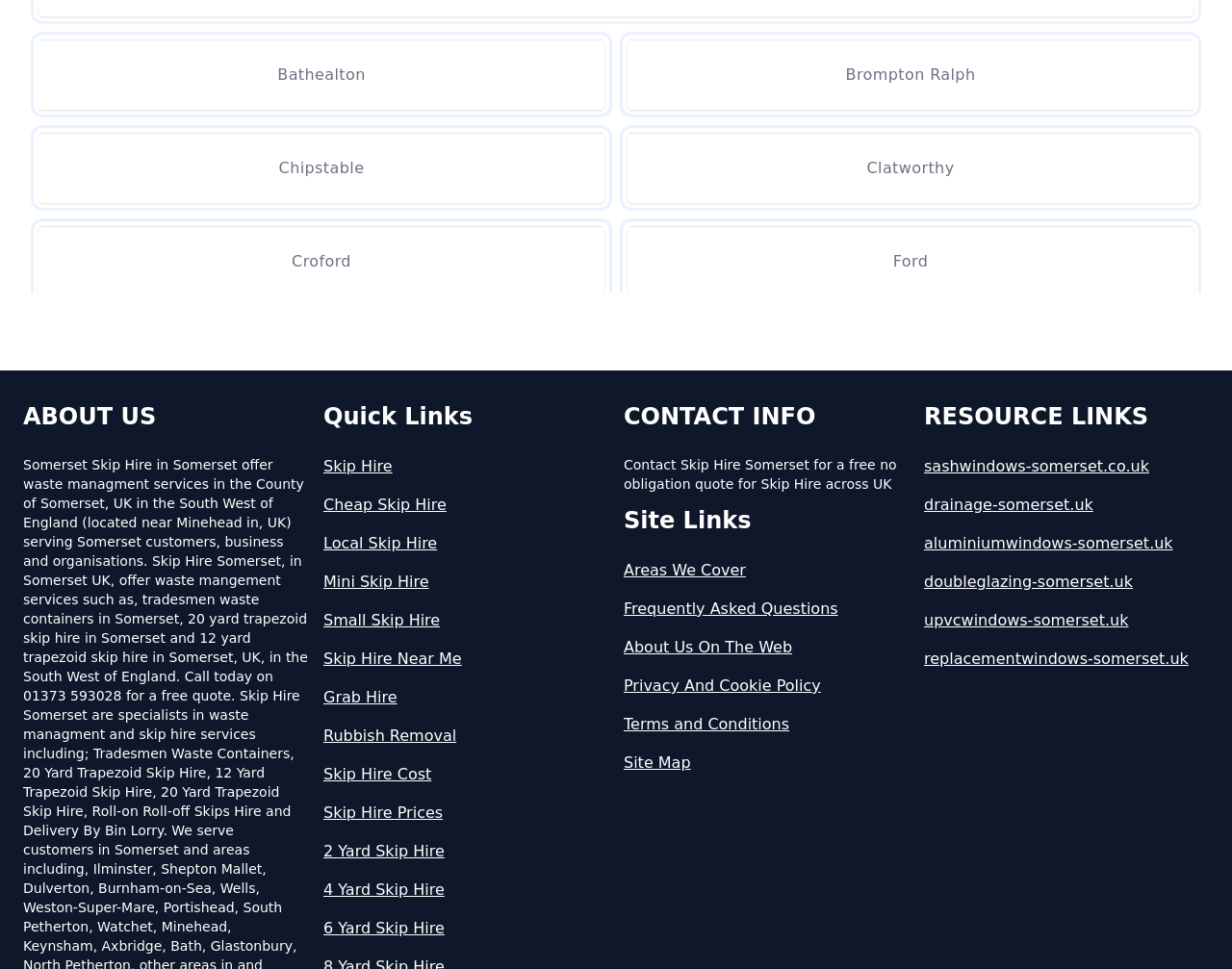Locate the UI element described by PSP and provide its bounding box coordinates. Use the format (top-left x, top-left y, bottom-right x, bottom-right y) with all values as floating point numbers between 0 and 1.

None